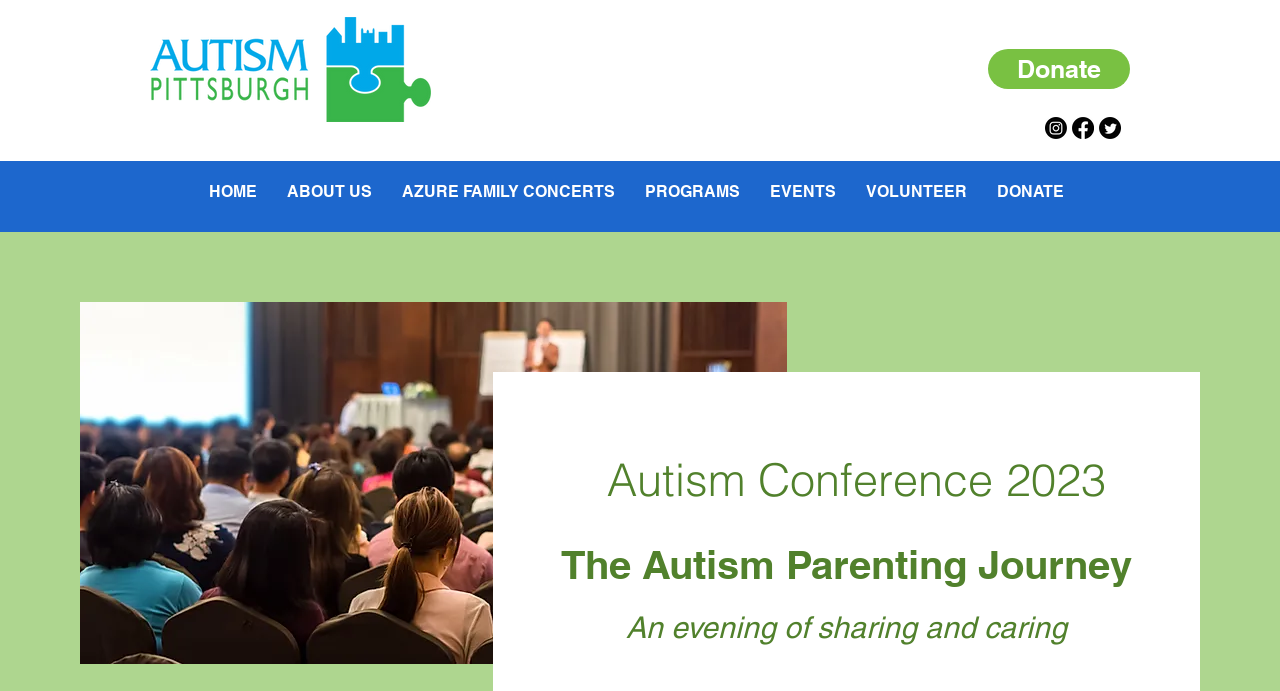Identify the bounding box for the UI element described as: "VOLUNTEER". The coordinates should be four float numbers between 0 and 1, i.e., [left, top, right, bottom].

[0.665, 0.258, 0.767, 0.298]